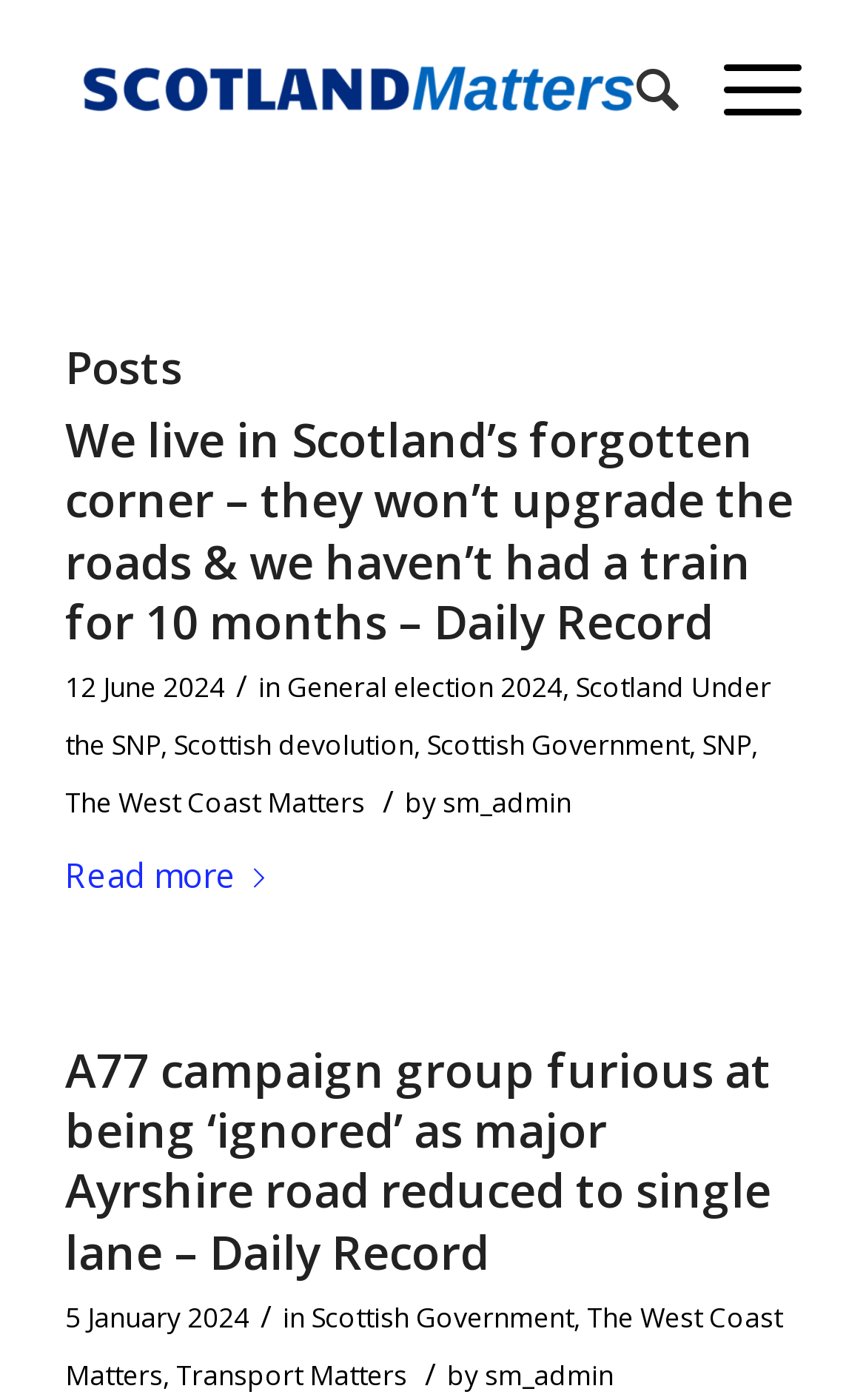Provide a thorough summary of the webpage.

The webpage is titled "A77 Archives - Scotland Matters" and features a layout with several distinct sections. At the top, there is a header section with a logo image and three links: "Scotland Matters", "Search", and "Menu". 

Below the header, there is a prominent heading that reads "Posts". Underneath this heading, there are two article sections, each containing a news article with a heading, a link to the full article, and metadata such as the date and categories. 

The first article has a heading that reads "We live in Scotland’s forgotten corner – they won’t upgrade the roads & we haven’t had a train for 10 months – Daily Record" and is categorized under "General election 2024", "Scotland Under the SNP", "Scottish devolution", "Scottish Government", and "SNP". The article also displays the date "12 June 2024" and has a "Read more" link.

The second article has a heading that reads "A77 campaign group furious at being ‘ignored’ as major Ayrshire road reduced to single lane – Daily Record" and is categorized under "Scottish Government", "The West Coast Matters", and "Transport Matters". The article also displays the date "5 January 2024" and has a "Read more" link.

Overall, the webpage appears to be an archive of news articles related to Scotland, with a focus on politics and transportation.